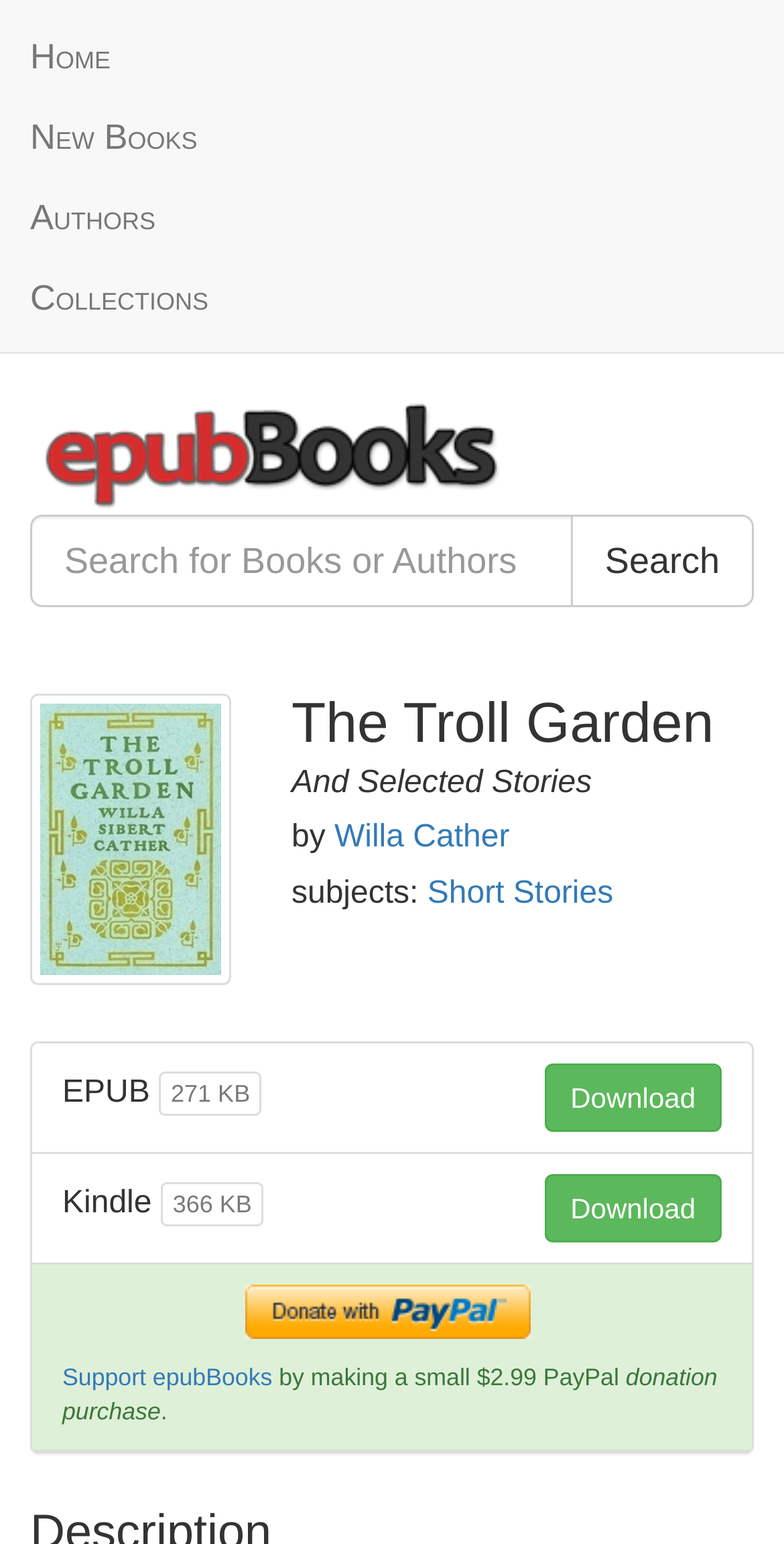Please determine the primary heading and provide its text.

The Troll Garden